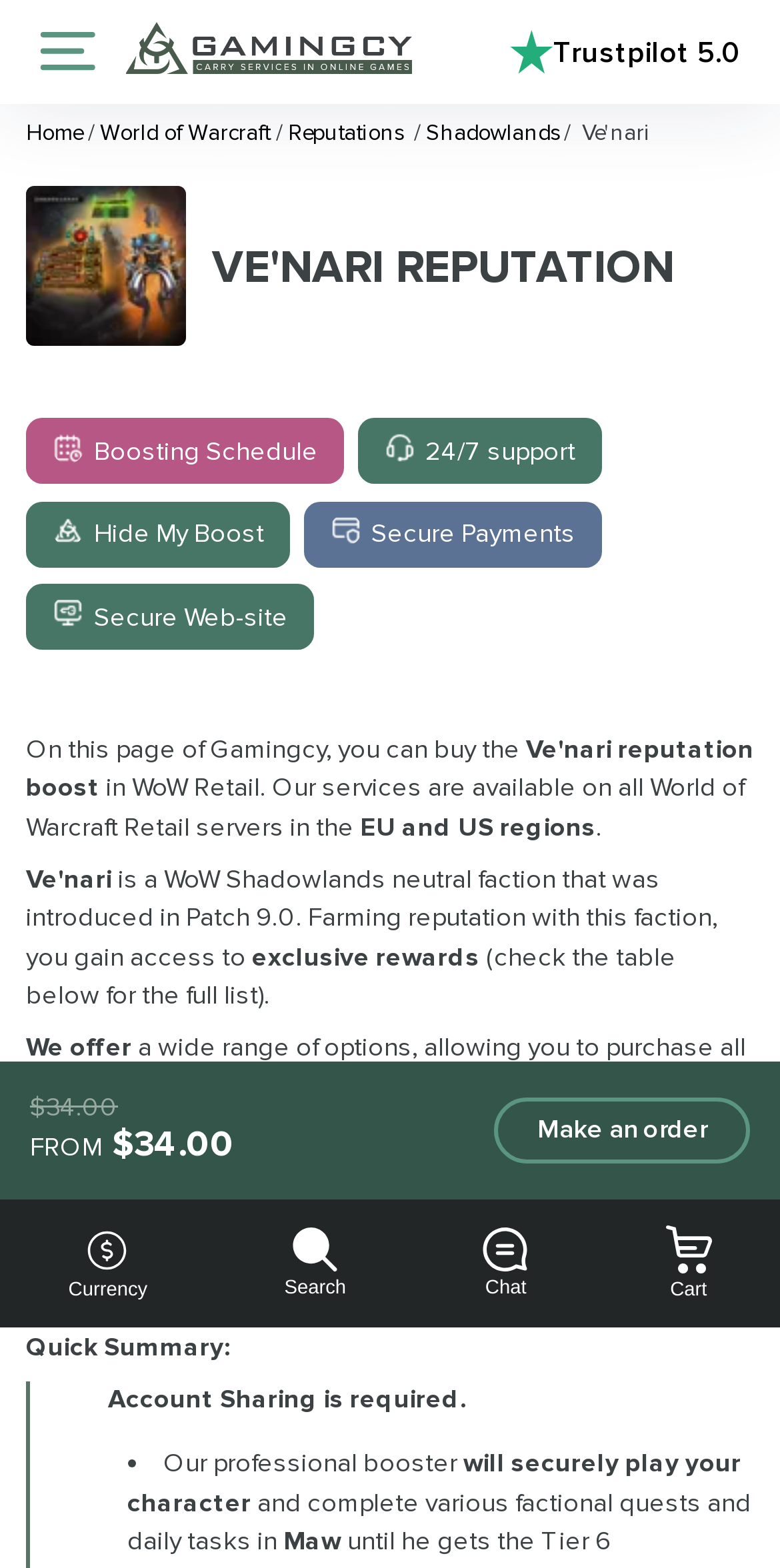Using the element description Currency, predict the bounding box coordinates for the UI element. Provide the coordinates in (top-left x, top-left y, bottom-right x, bottom-right y) format with values ranging from 0 to 1.

[0.036, 0.765, 0.24, 0.847]